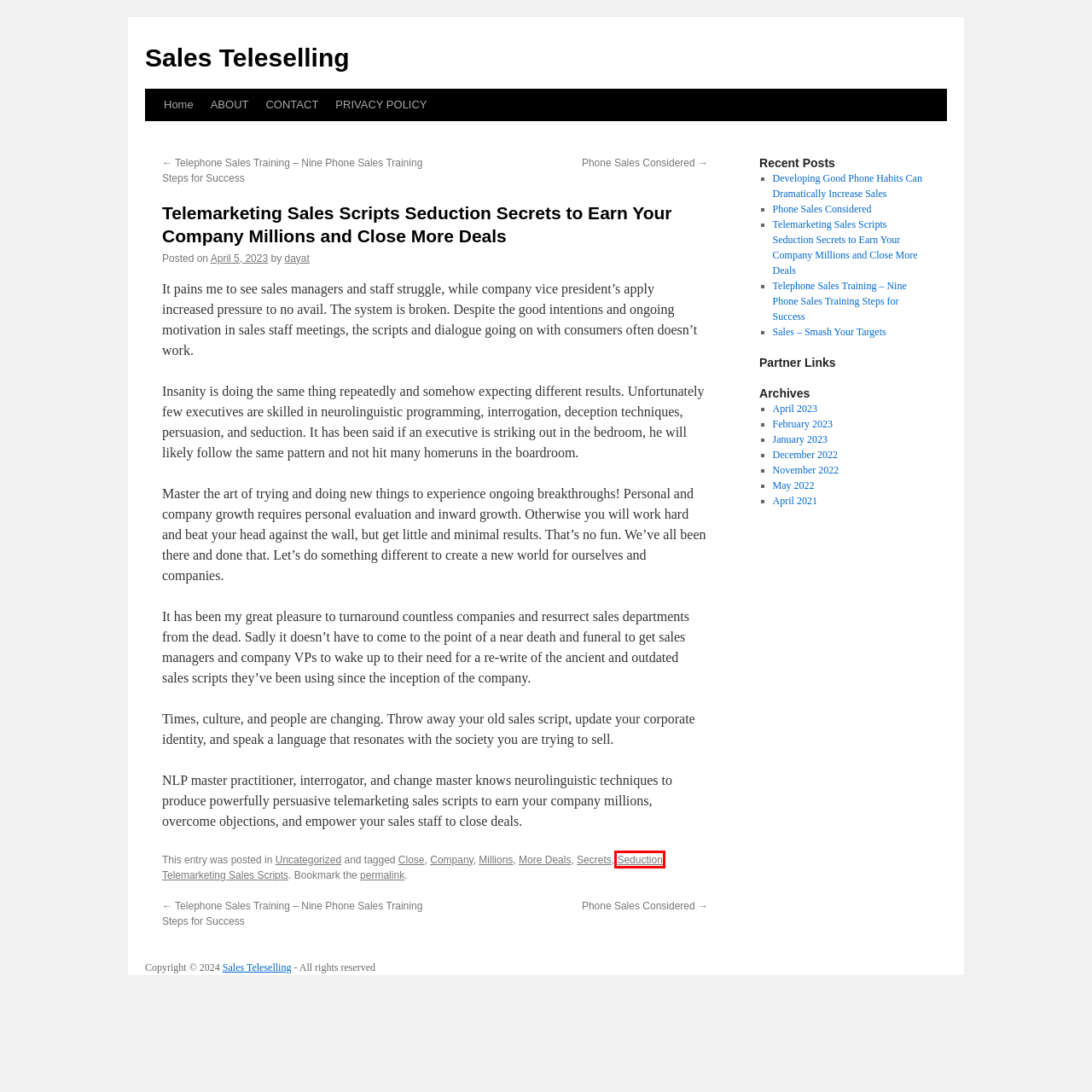You have a screenshot of a webpage with a red rectangle bounding box. Identify the best webpage description that corresponds to the new webpage after clicking the element within the red bounding box. Here are the candidates:
A. CONTACT | Sales Teleselling
B. Uncategorized | Sales Teleselling
C. ABOUT | Sales Teleselling
D. April | 2023 | Sales Teleselling
E. More Deals | Sales Teleselling
F. Seduction | Sales Teleselling
G. Millions | Sales Teleselling
H. February | 2023 | Sales Teleselling

F